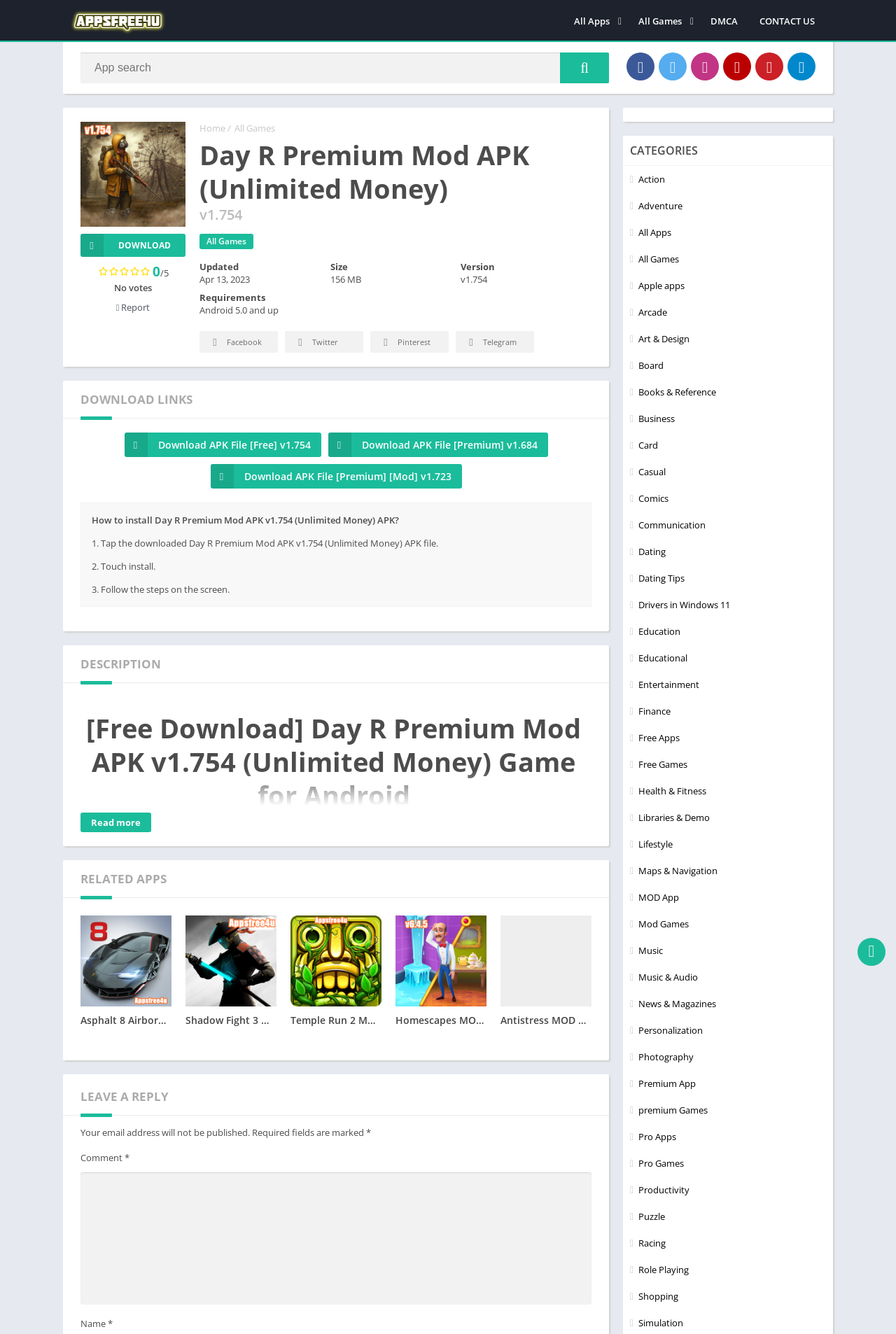Identify the bounding box coordinates for the element that needs to be clicked to fulfill this instruction: "Search for an app". Provide the coordinates in the format of four float numbers between 0 and 1: [left, top, right, bottom].

[0.09, 0.039, 0.68, 0.062]